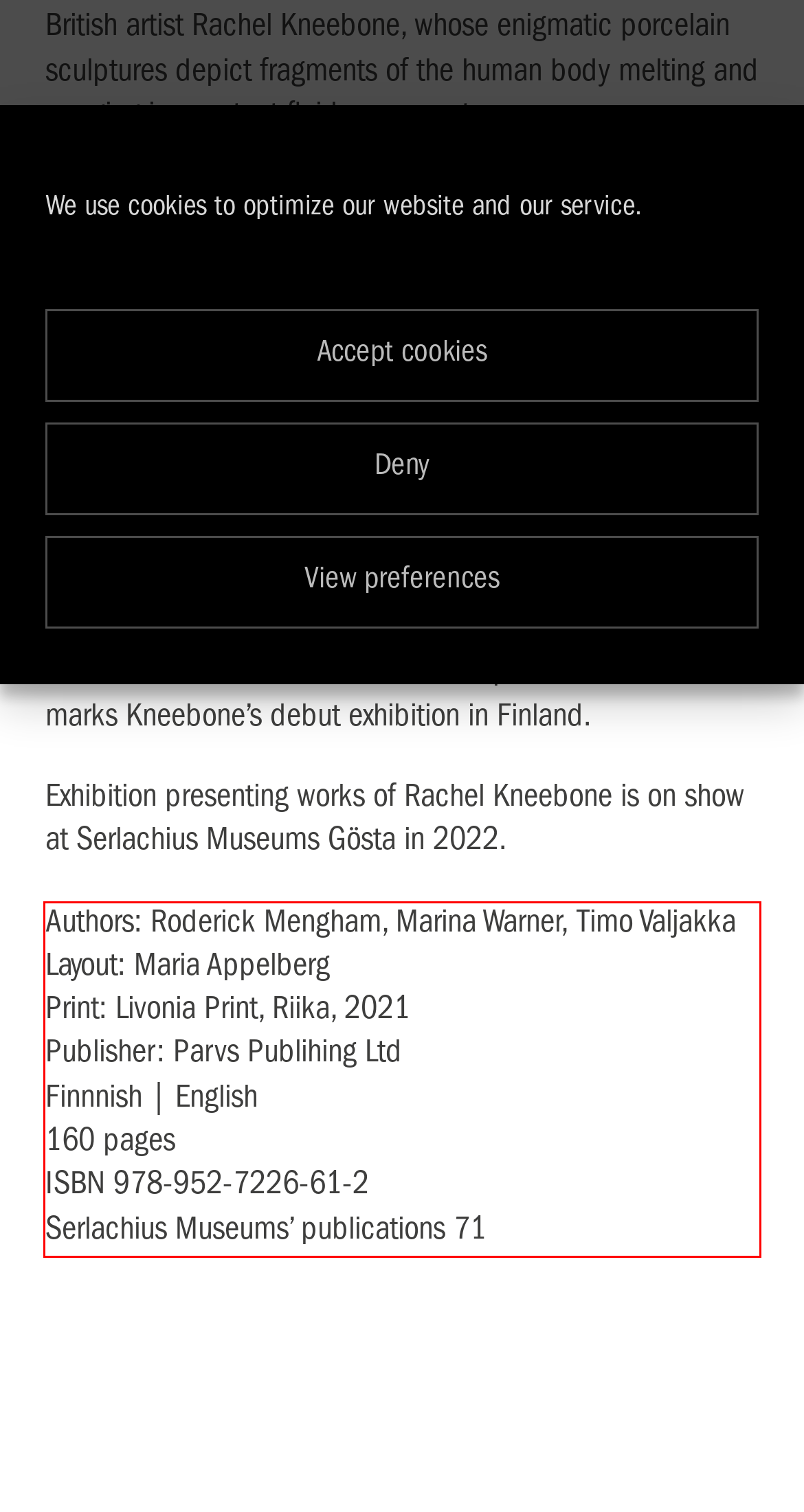Given a screenshot of a webpage with a red bounding box, extract the text content from the UI element inside the red bounding box.

Authors: Roderick Mengham, Marina Warner, Timo Valjakka Layout: Maria Appelberg Print: Livonia Print, Riika, 2021 Publisher: Parvs Publihing Ltd Finnnish | English 160 pages ISBN 978-952-7226-61-2 Serlachius Museums’ publications 71